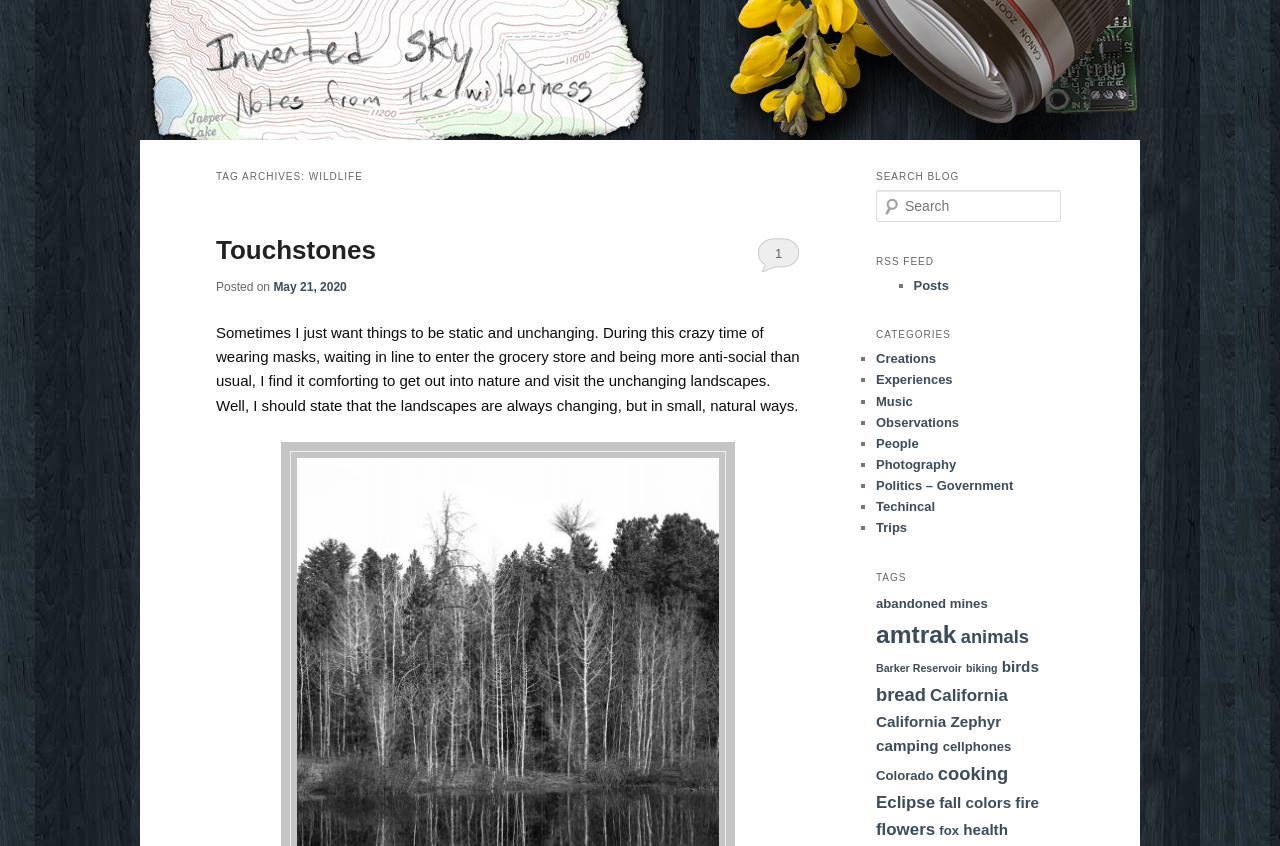Specify the bounding box coordinates of the area that needs to be clicked to achieve the following instruction: "Search the blog".

[0.684, 0.225, 0.829, 0.263]